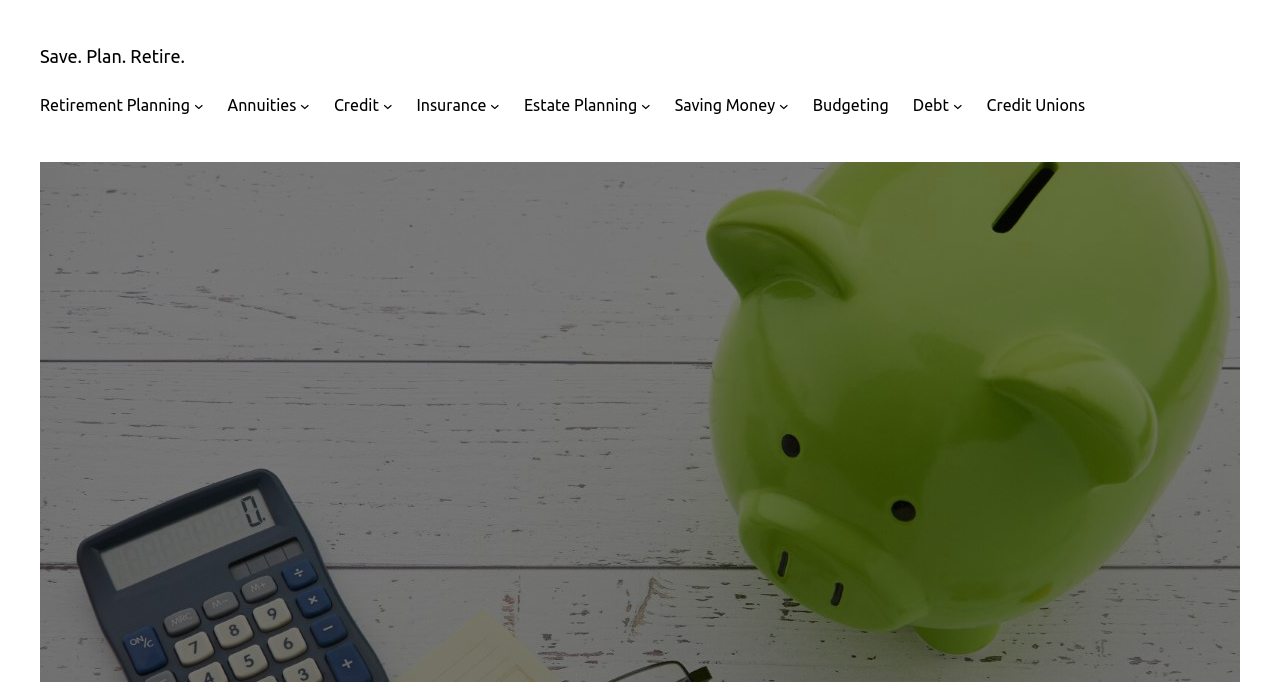How many submenu buttons are there?
Identify the answer in the screenshot and reply with a single word or phrase.

9